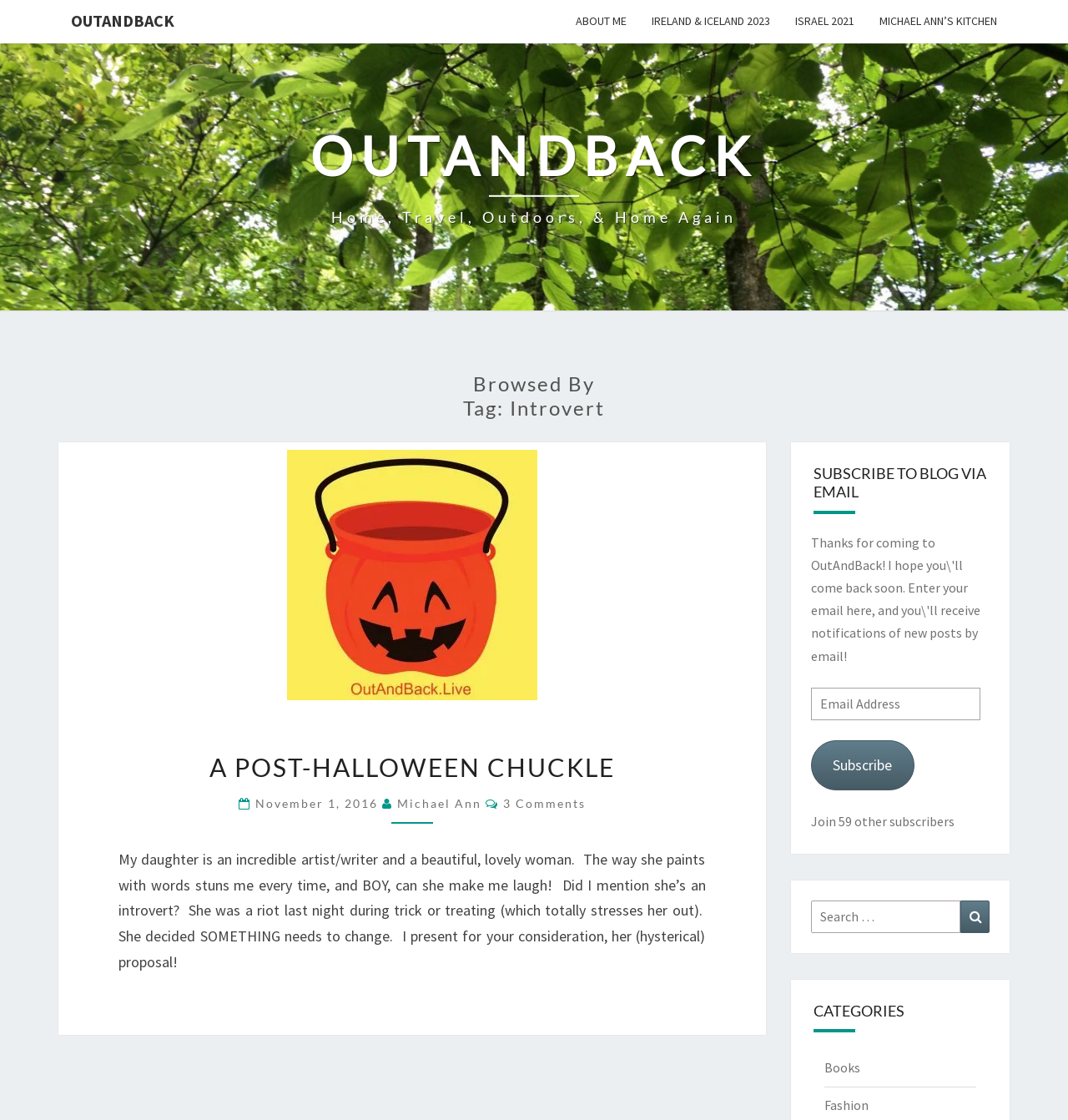Utilize the details in the image to thoroughly answer the following question: What is the date of the post?

The date of the post is mentioned in the heading 'A POST-HALLOWEEN CHUCKLE' as 'November 1, 2016'.